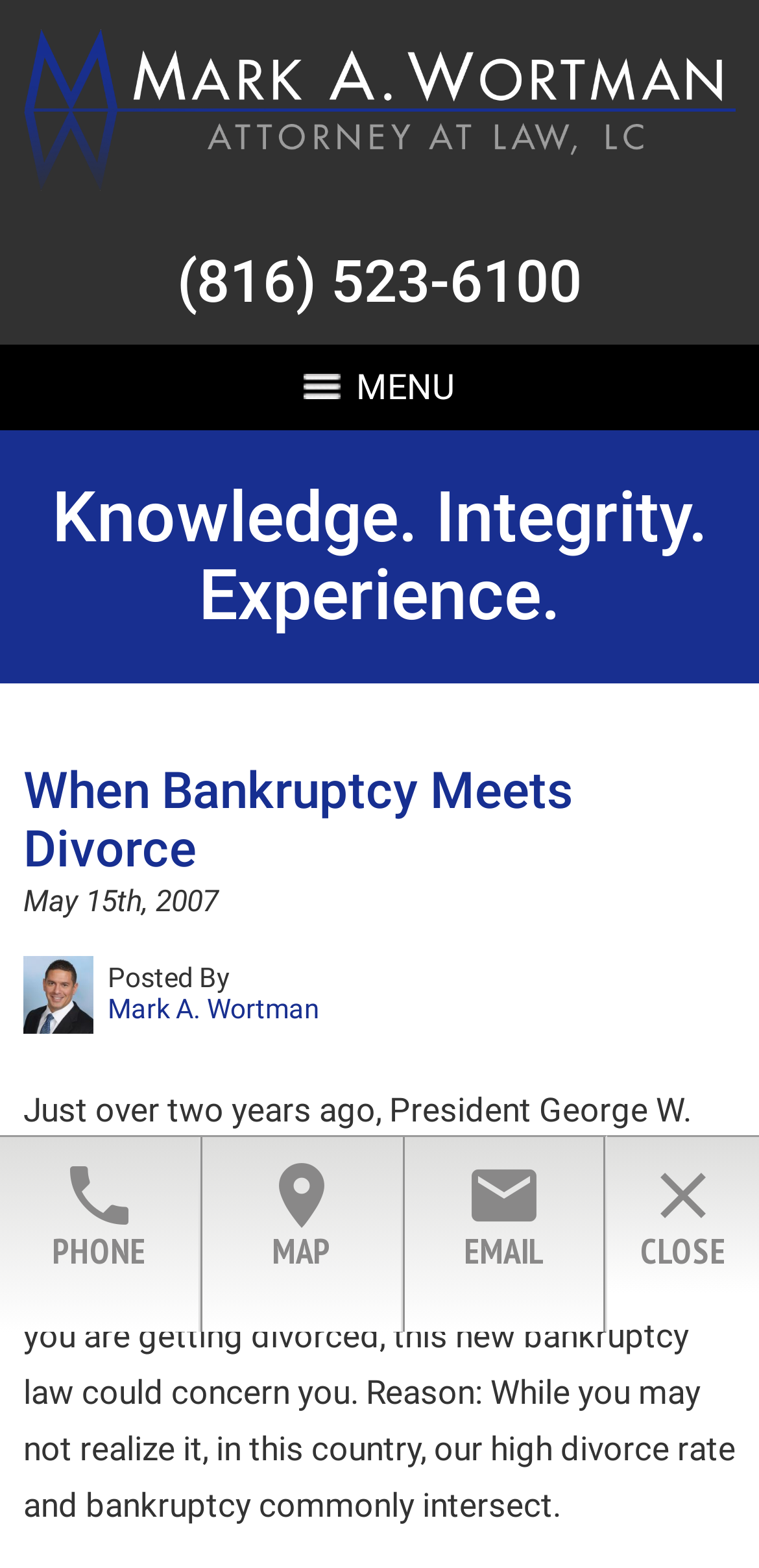Could you please study the image and provide a detailed answer to the question:
What is the date of the article?

The date of the article can be found in the text 'May 15th, 2007' in the article section.